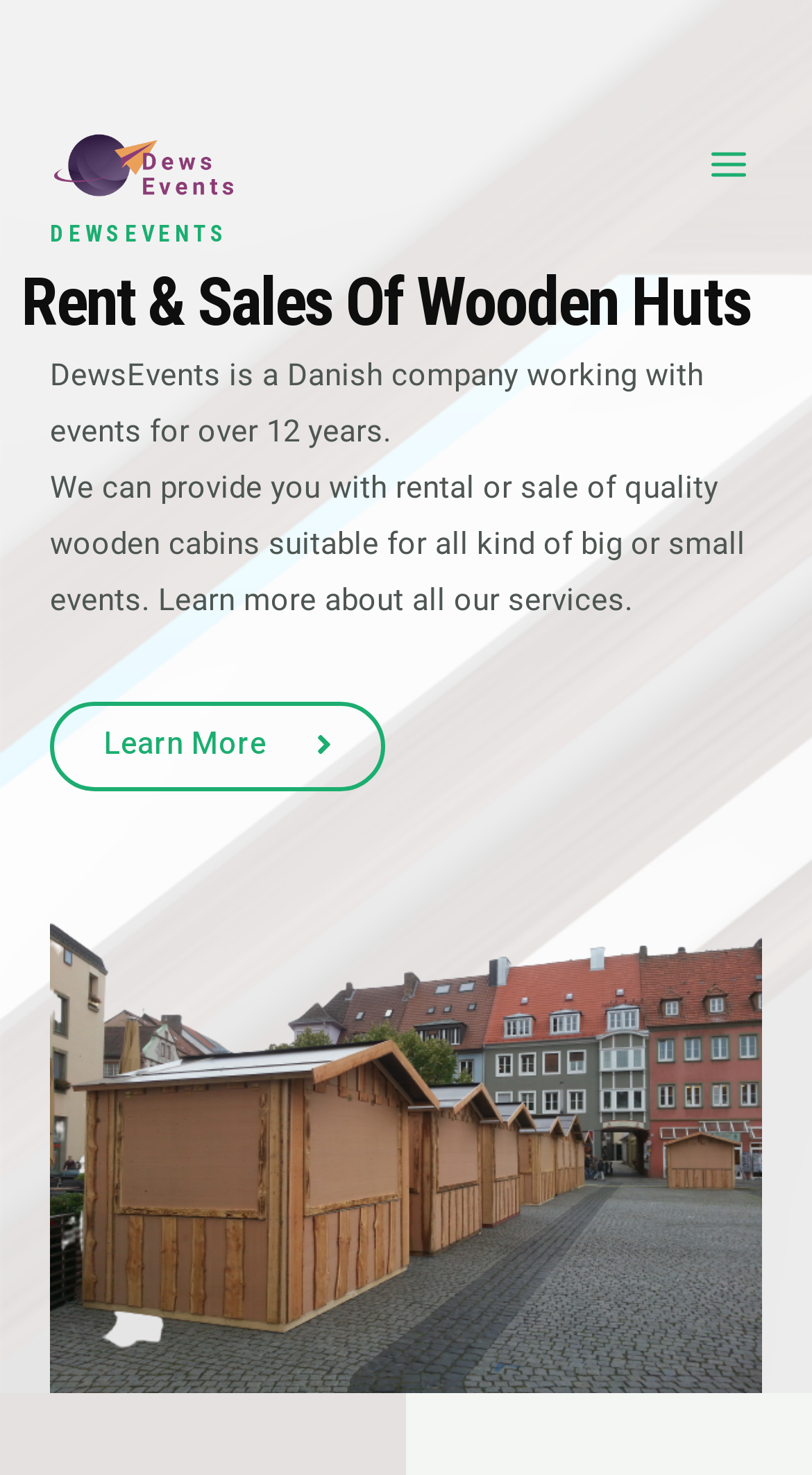What is the purpose of the 'Learn More' link?
Based on the image content, provide your answer in one word or a short phrase.

To learn about their services